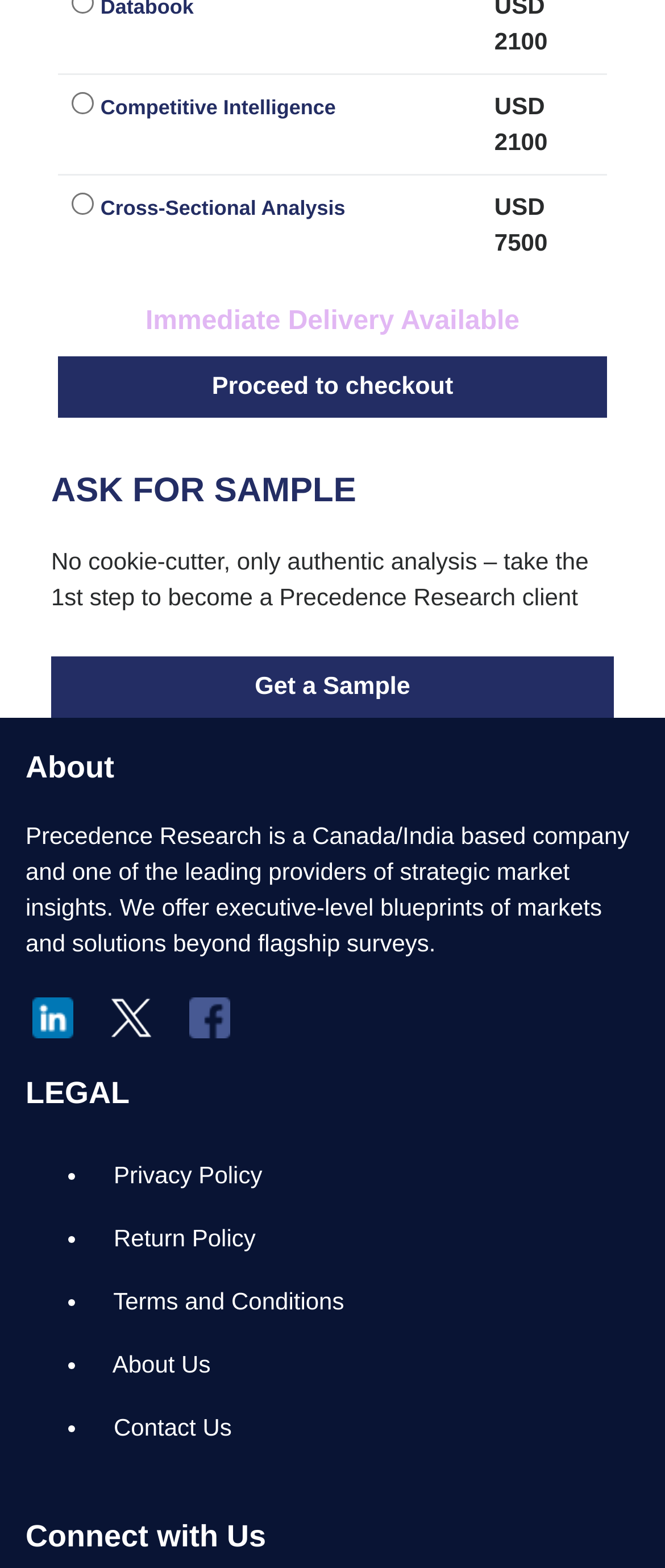Respond to the question with just a single word or phrase: 
What is the company name mentioned on the webpage?

Precedence Research